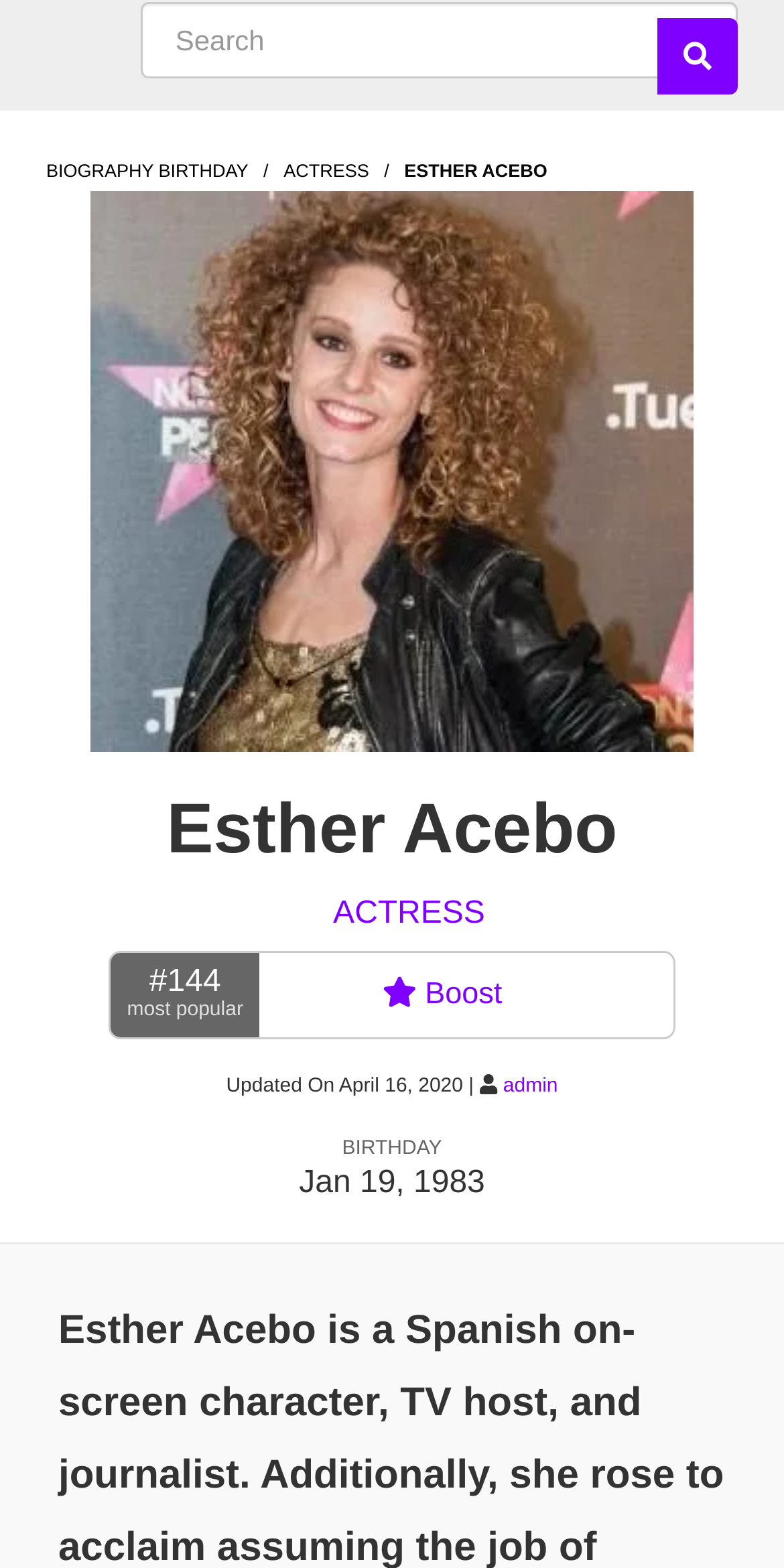Generate a comprehensive description of the contents of the webpage.

The webpage is about Esther Acebo, an actress and reporter. At the top, there is a link "Biography Birthday" accompanied by a small image. Next to it, there is a search box where users can enter a celebrity's name, followed by a "Search" button. 

Below the search box, there are three links: "BIOGRAPHY BIRTHDAY", "ACTRESS", and a highlighted link with Esther Acebo's name. To the right of these links, there is a large image of Esther Acebo. 

Further down, there is a heading with Esther Acebo's name, followed by a link "ACTRESS". On the same line, there is a ranking indicator "#144" with a label "most popular". 

Next, there is a link with a boost icon, and below it, there is a line of text indicating that the information was updated on April 16, 2020, followed by a link to "admin". 

Finally, at the bottom, there is a heading "BIRTHDAY" with a link to Esther Acebo's birthdate, January 19, 1983.